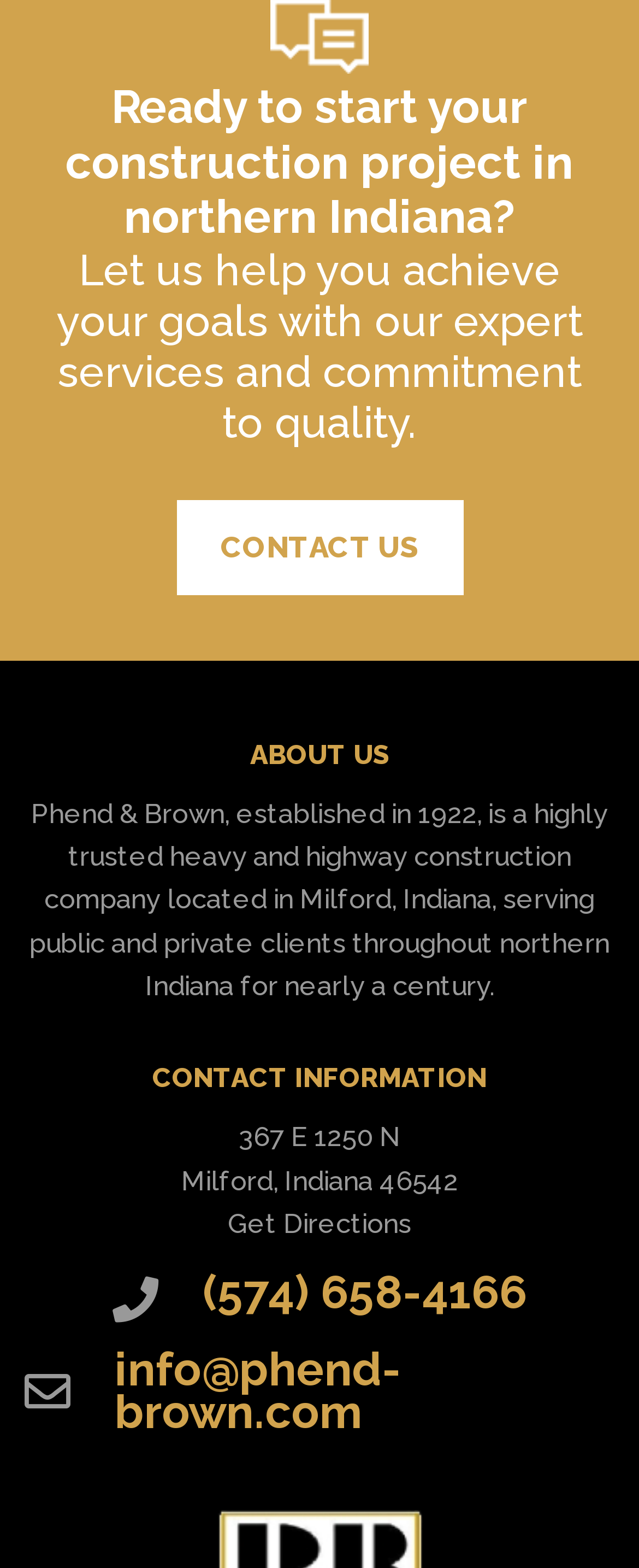What is the company's email address?
Based on the visual details in the image, please answer the question thoroughly.

I found the company's email address by looking at the contact information section, where it lists 'info@phend-brown.com' as a link. This is likely the company's email address.